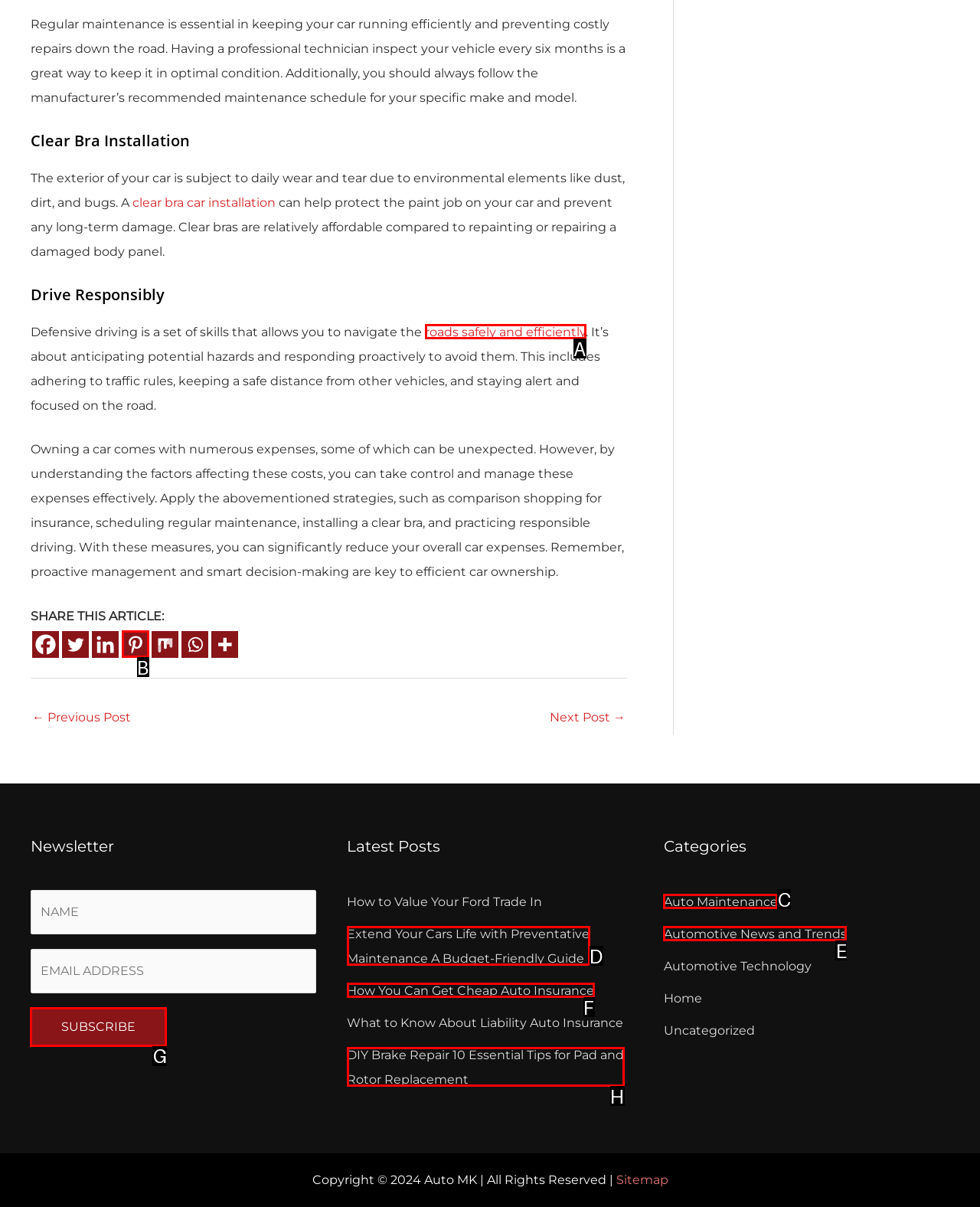To execute the task: Subscribe to the newsletter by clicking the 'SUBSCRIBE' button, which one of the highlighted HTML elements should be clicked? Answer with the option's letter from the choices provided.

G